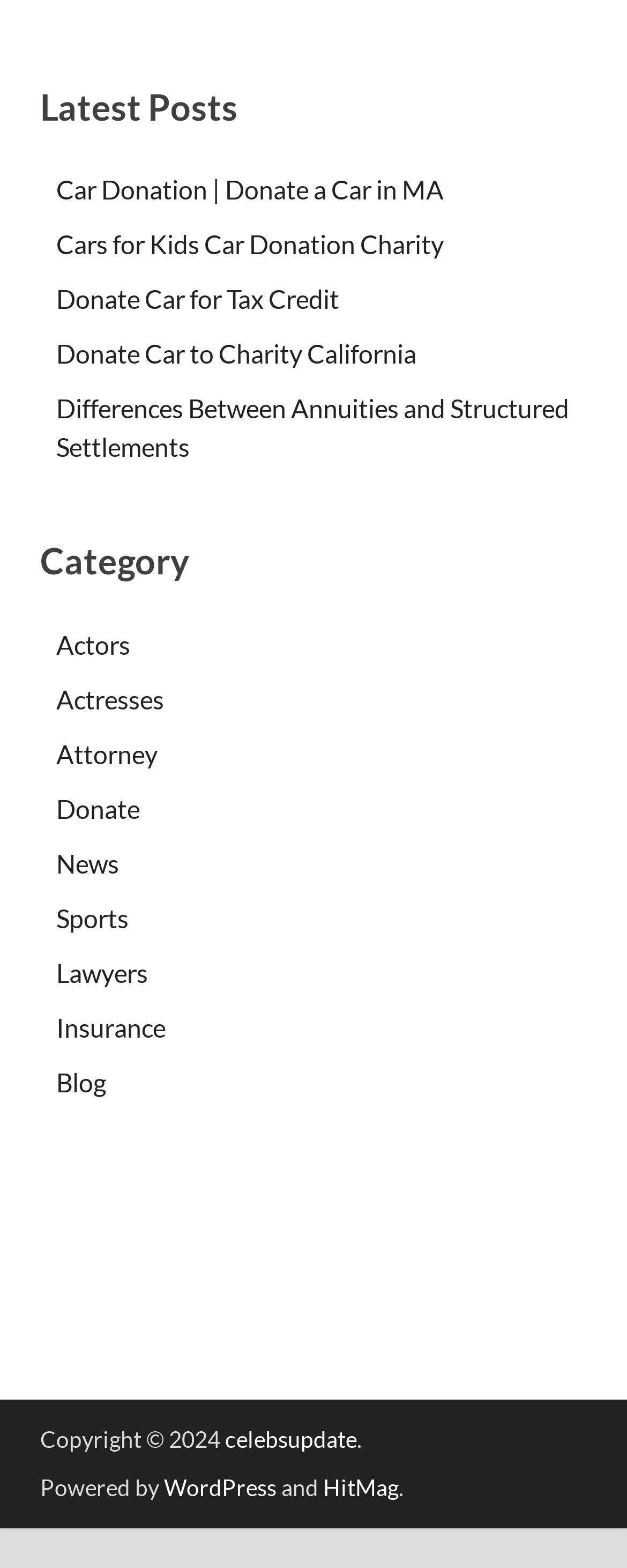Please predict the bounding box coordinates of the element's region where a click is necessary to complete the following instruction: "Donate a car in MA". The coordinates should be represented by four float numbers between 0 and 1, i.e., [left, top, right, bottom].

[0.09, 0.111, 0.708, 0.13]